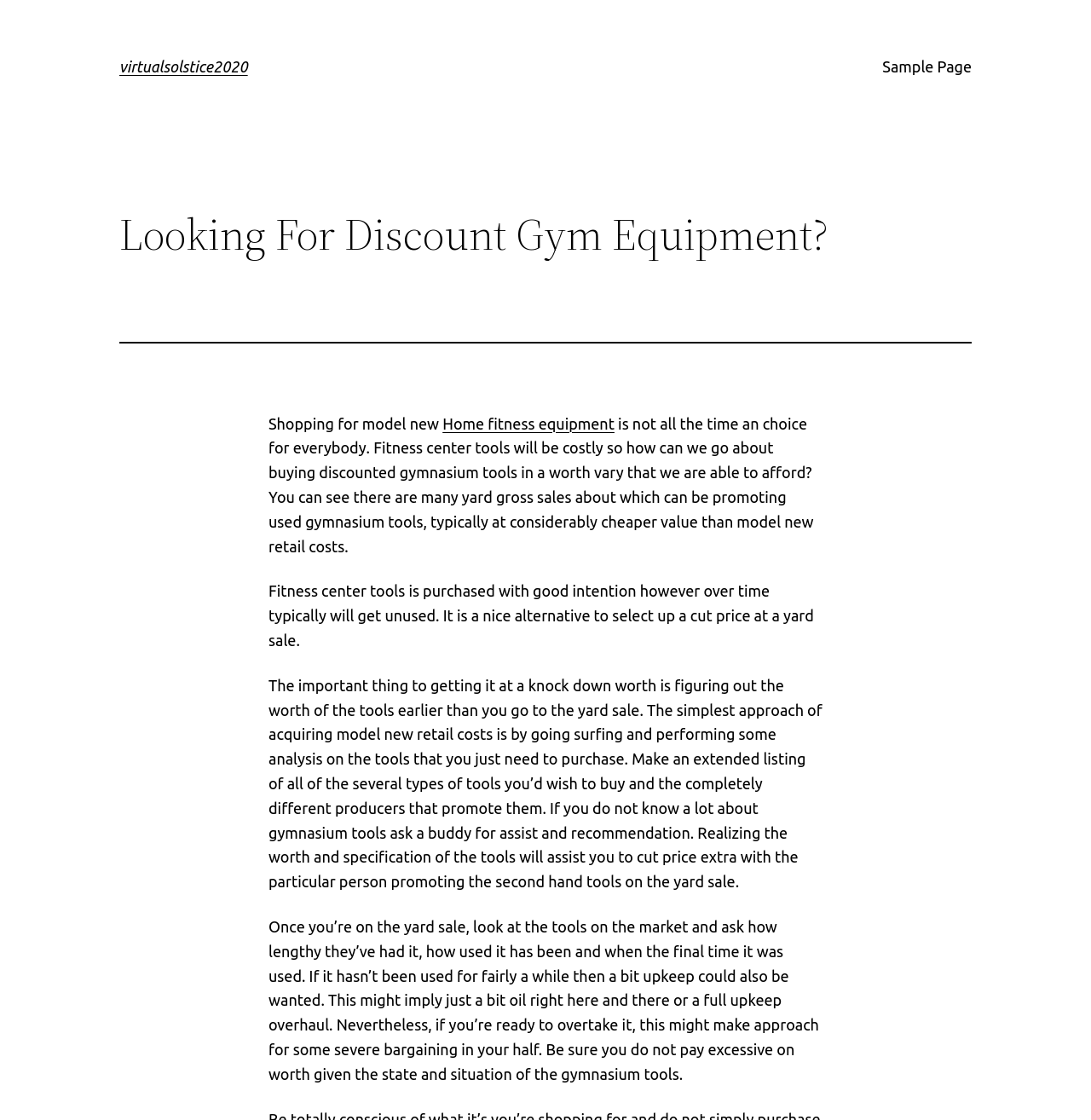Given the description of a UI element: "Sample Page", identify the bounding box coordinates of the matching element in the webpage screenshot.

[0.809, 0.049, 0.891, 0.071]